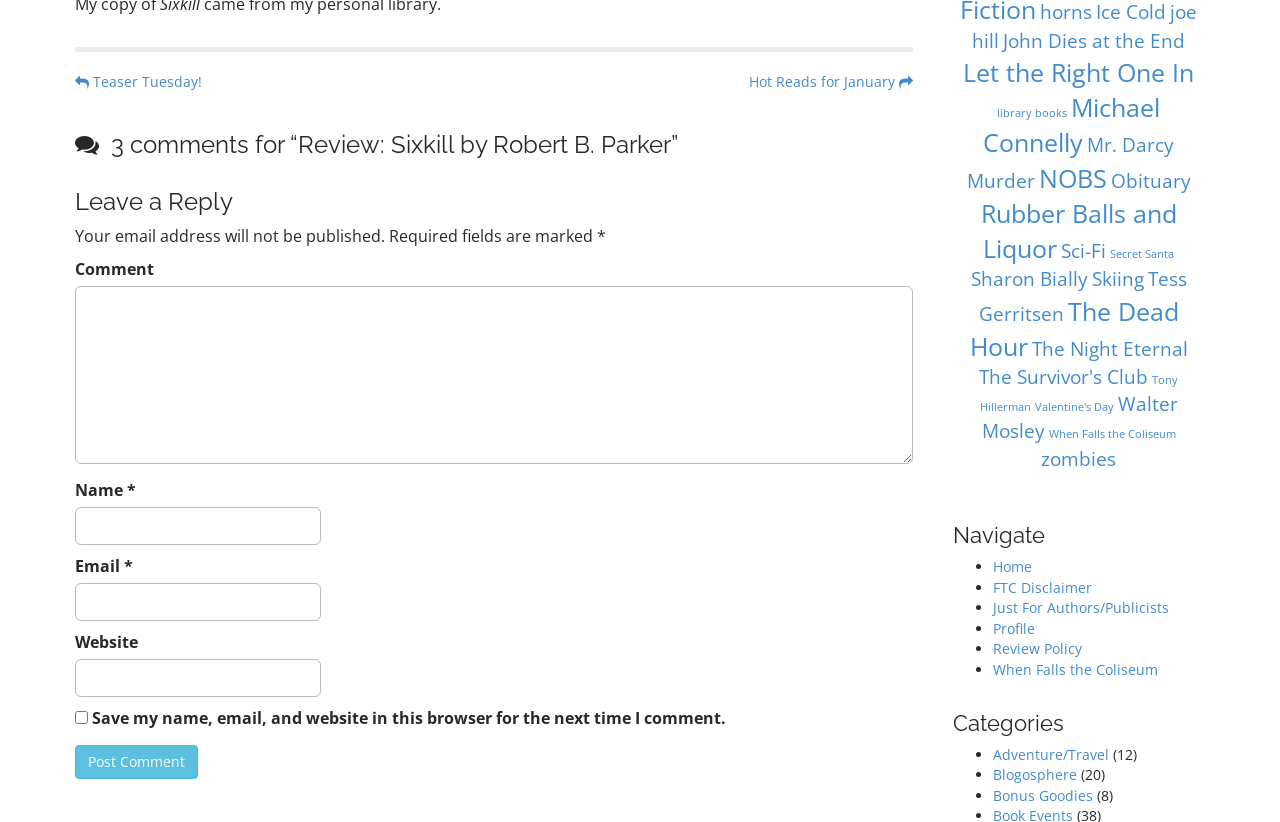Locate the bounding box coordinates of the area where you should click to accomplish the instruction: "Click on the 'Post Comment' button".

[0.059, 0.906, 0.155, 0.947]